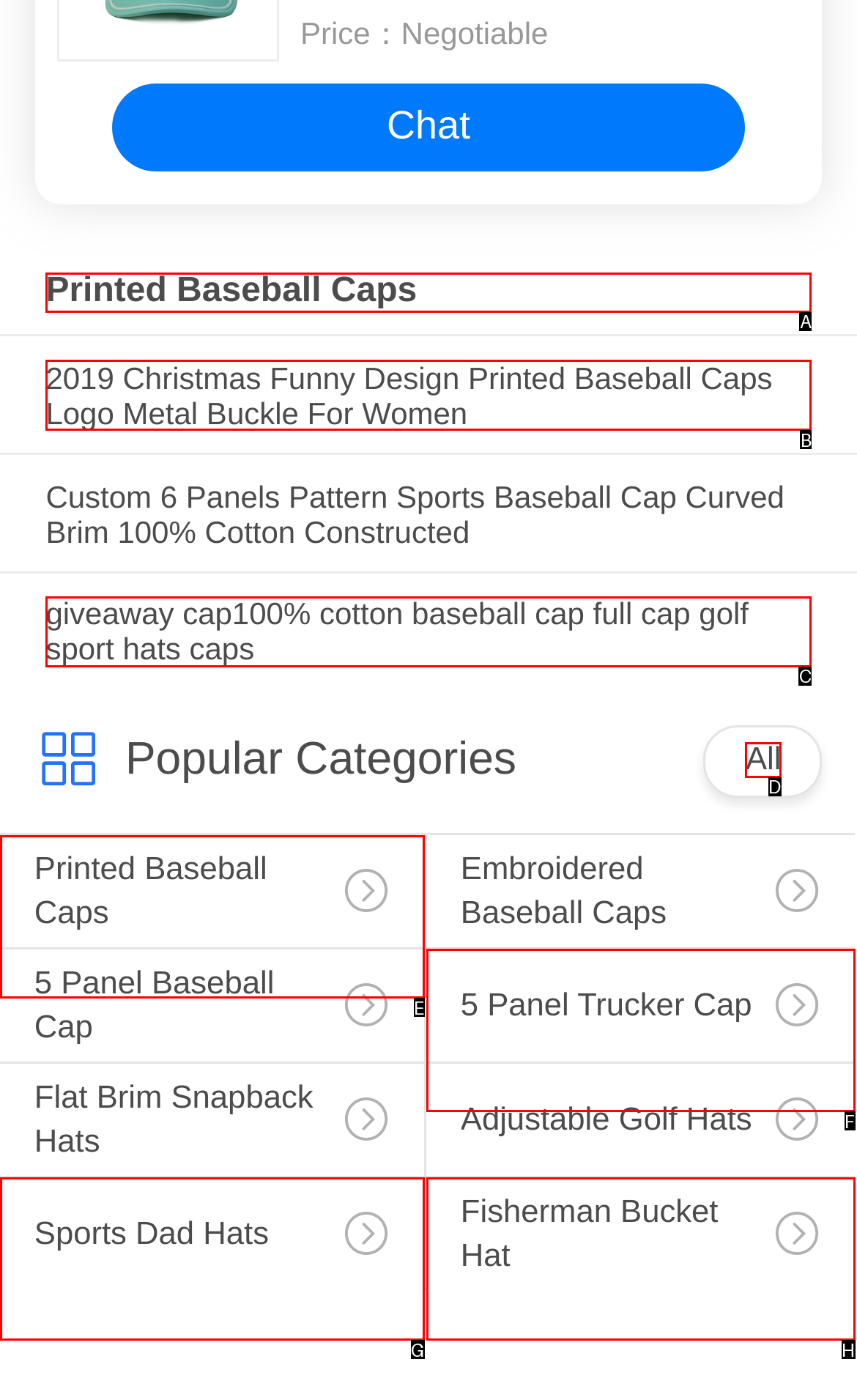Identify the HTML element to select in order to accomplish the following task: Browse 'Printed Baseball Caps'
Reply with the letter of the chosen option from the given choices directly.

E